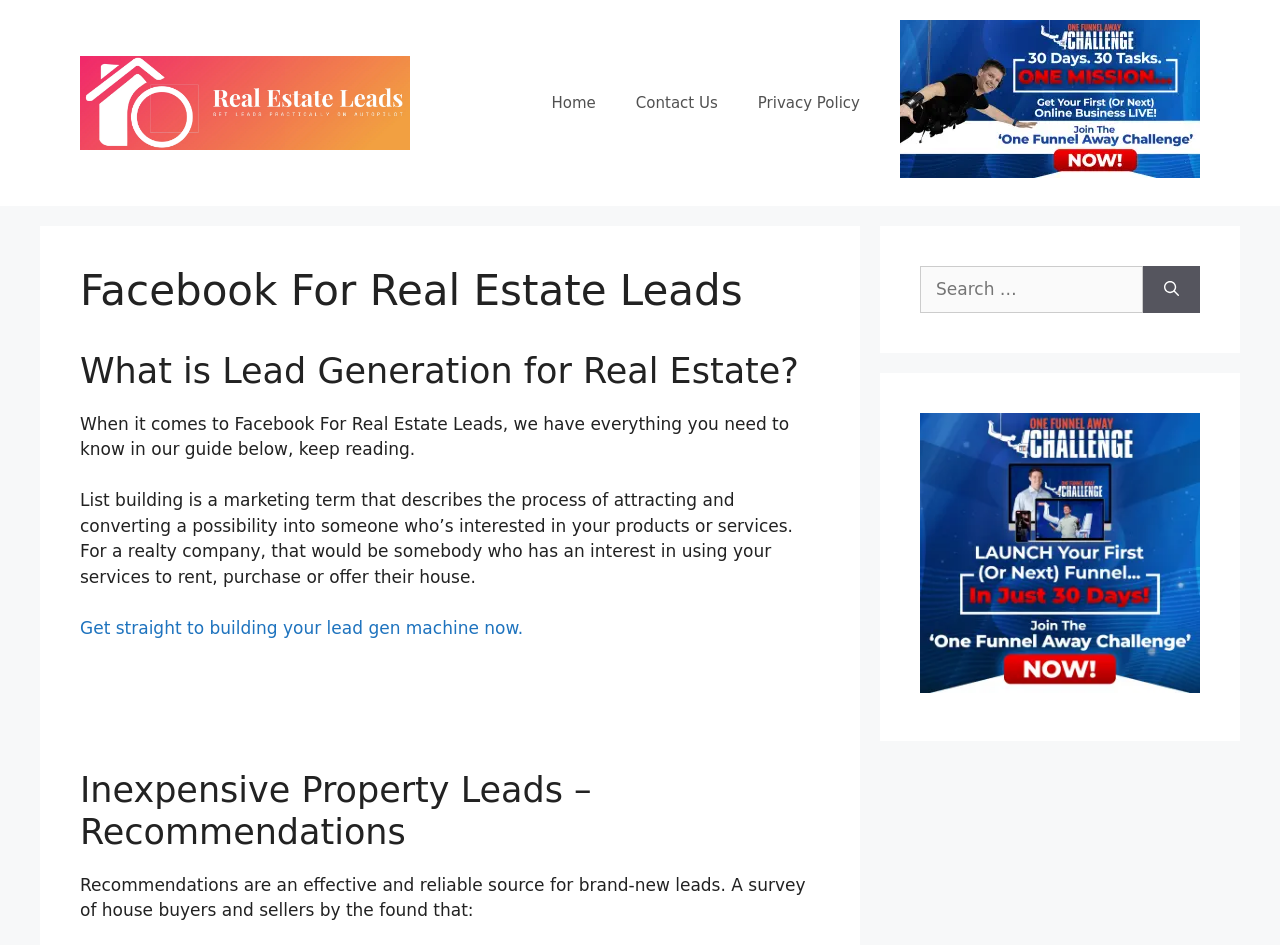Find the bounding box coordinates for the UI element whose description is: "alt="Best Lead Generation Tool"". The coordinates should be four float numbers between 0 and 1, in the format [left, top, right, bottom].

[0.703, 0.171, 0.938, 0.193]